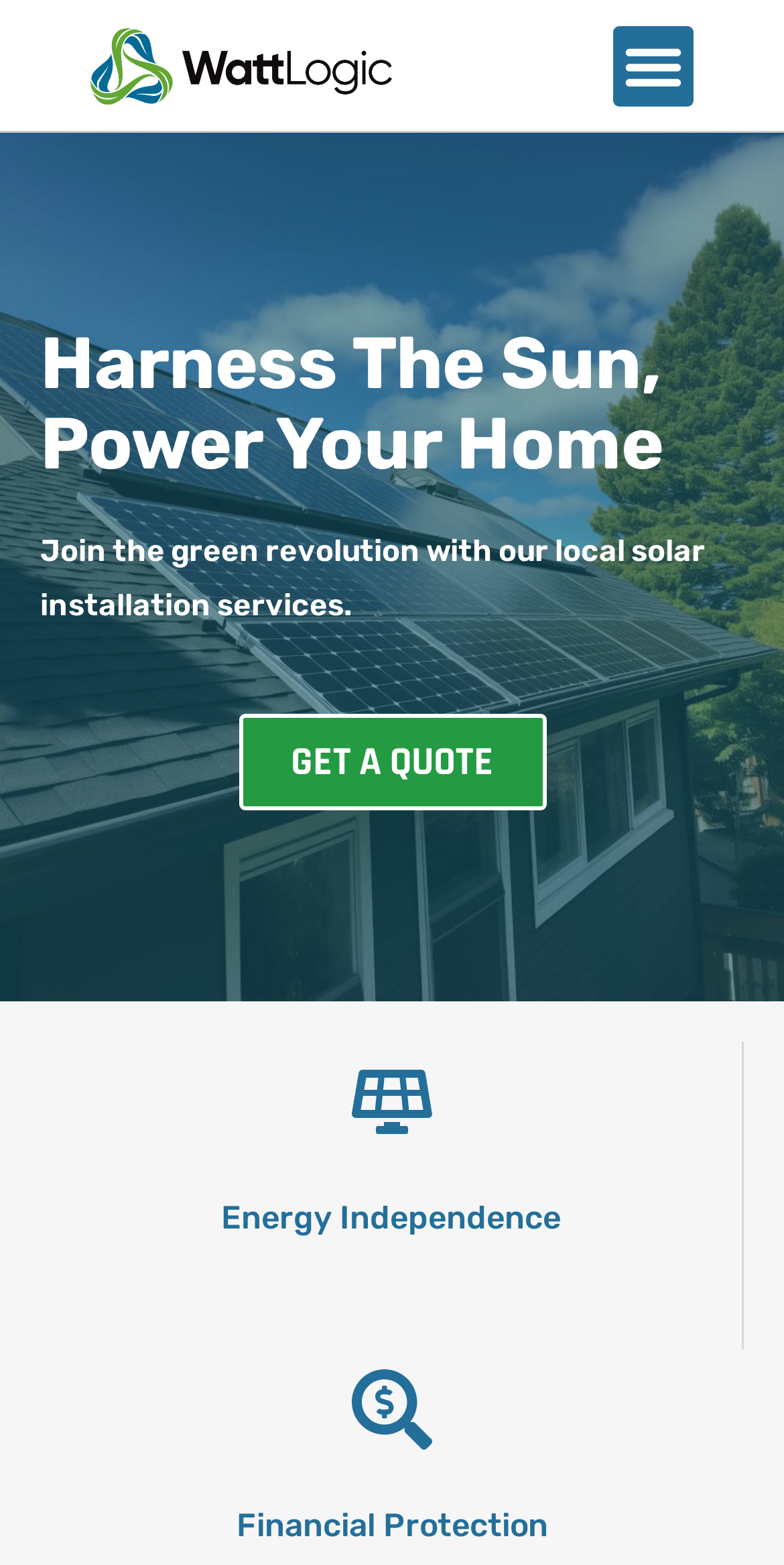How many benefits of solar energy are mentioned on the webpage?
Refer to the image and provide a concise answer in one word or phrase.

2